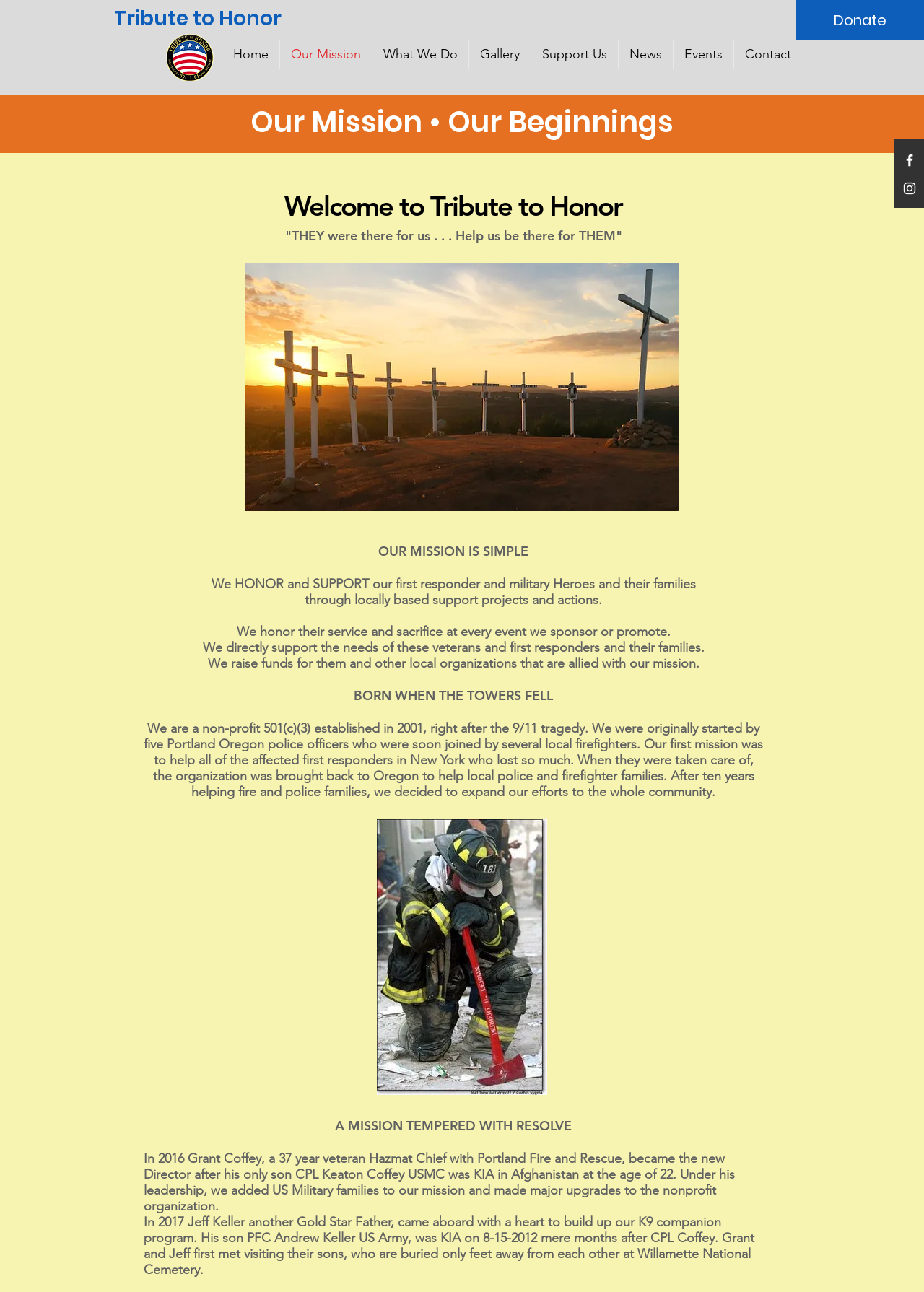Predict the bounding box coordinates of the area that should be clicked to accomplish the following instruction: "View the Gallery". The bounding box coordinates should consist of four float numbers between 0 and 1, i.e., [left, top, right, bottom].

[0.507, 0.031, 0.574, 0.054]